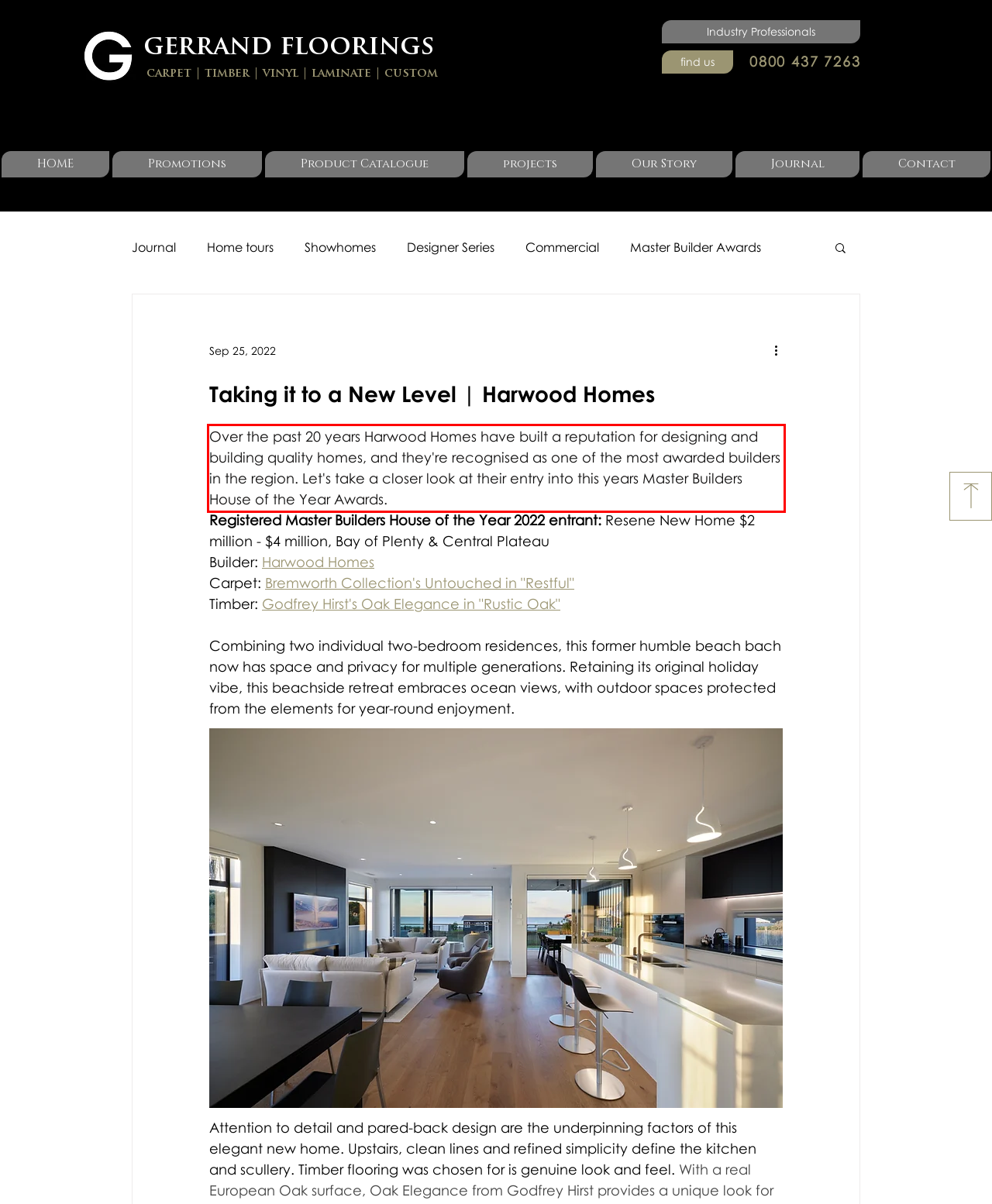Please examine the screenshot of the webpage and read the text present within the red rectangle bounding box.

Over the past 20 years Harwood Homes have built a reputation for designing and building quality homes, and they're recognised as one of the most awarded builders in the region. Let's take a closer look at their entry into this years Master Builders House of the Year Awards.